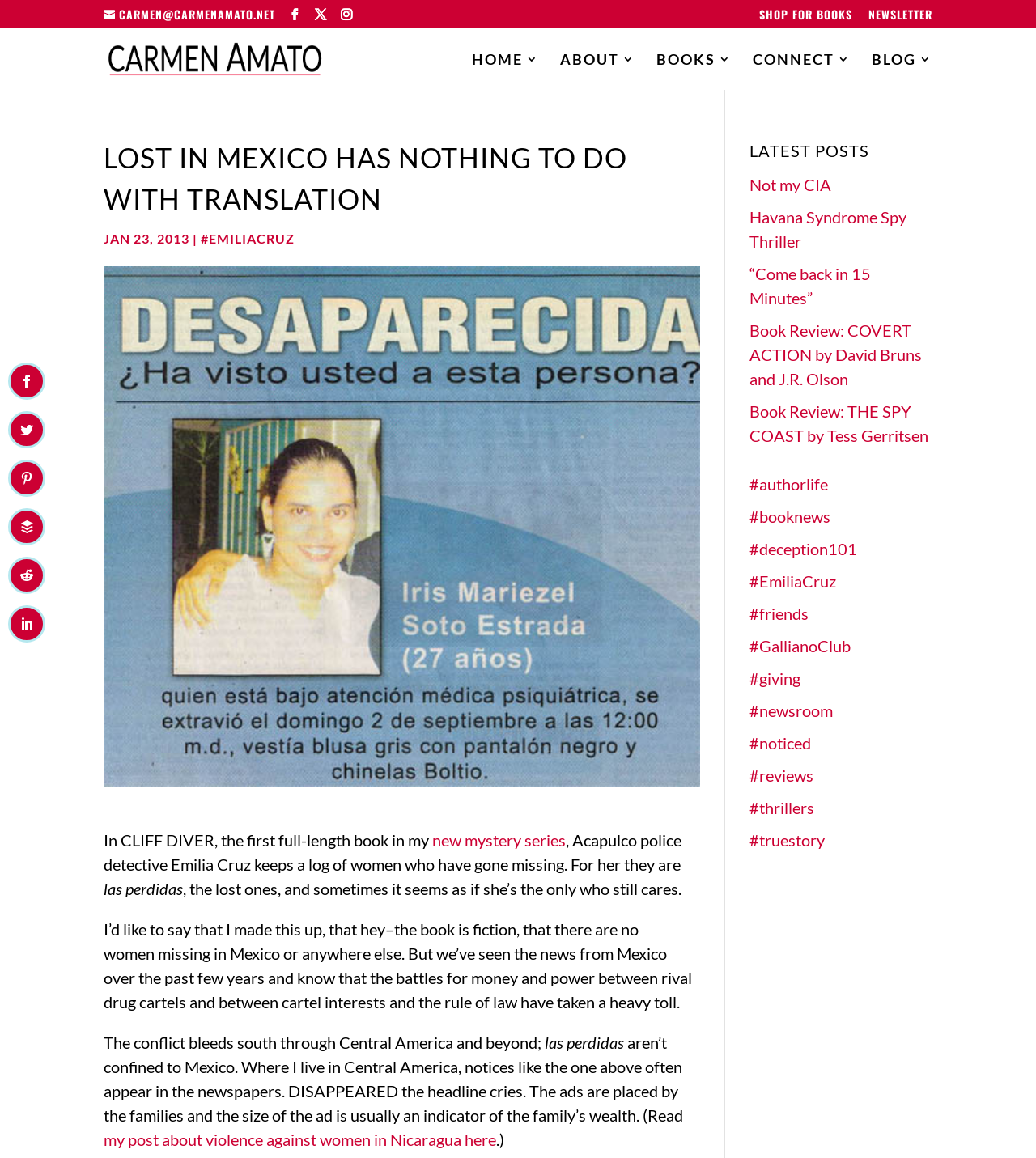What is the author's email address?
Refer to the image and offer an in-depth and detailed answer to the question.

The author's email address can be found in the link element with the text 'CARMEN@CARMENAMATO.NET' at the top of the webpage.